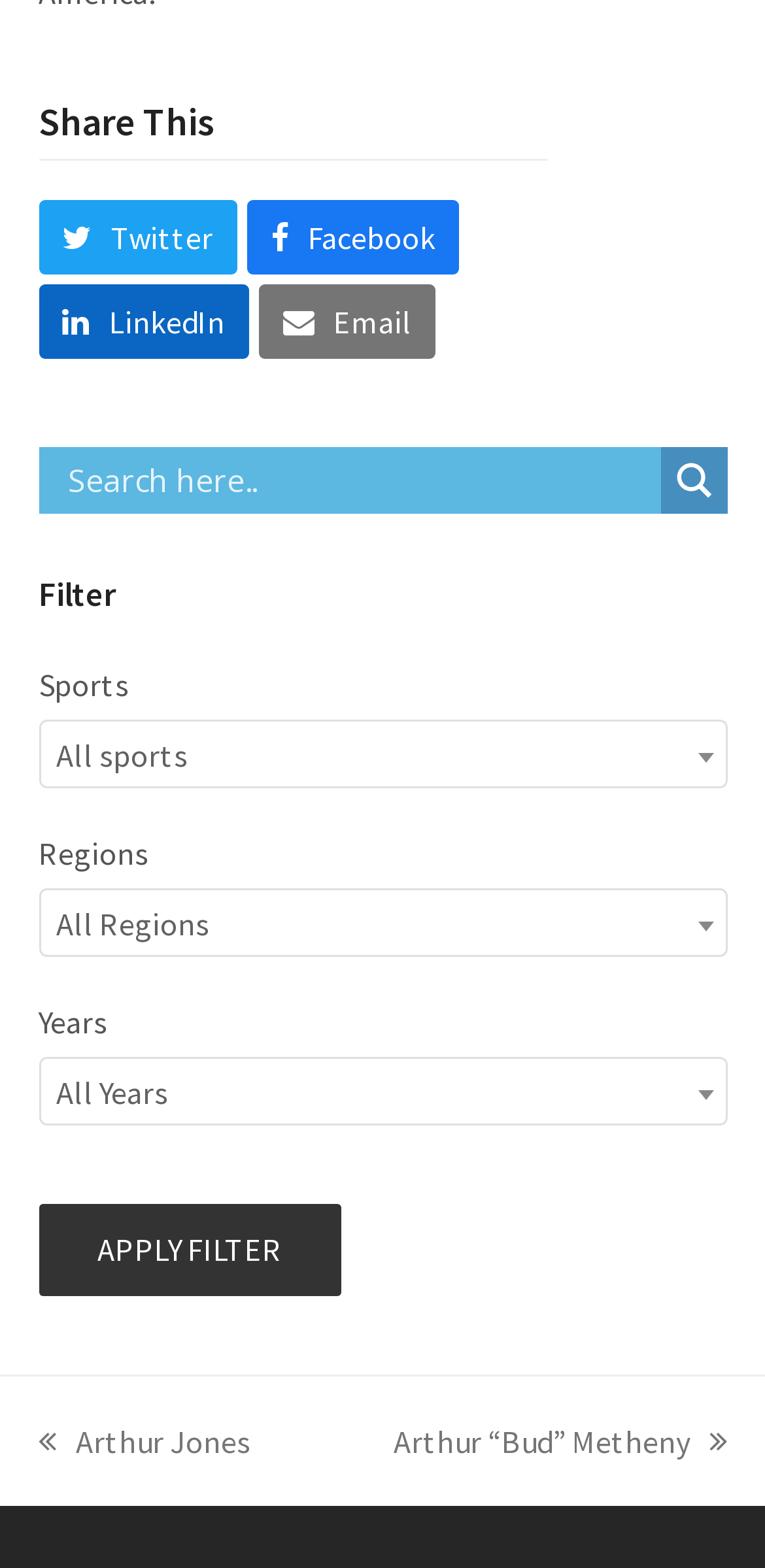Provide a single word or phrase to answer the given question: 
How many navigation links are there at the bottom?

2